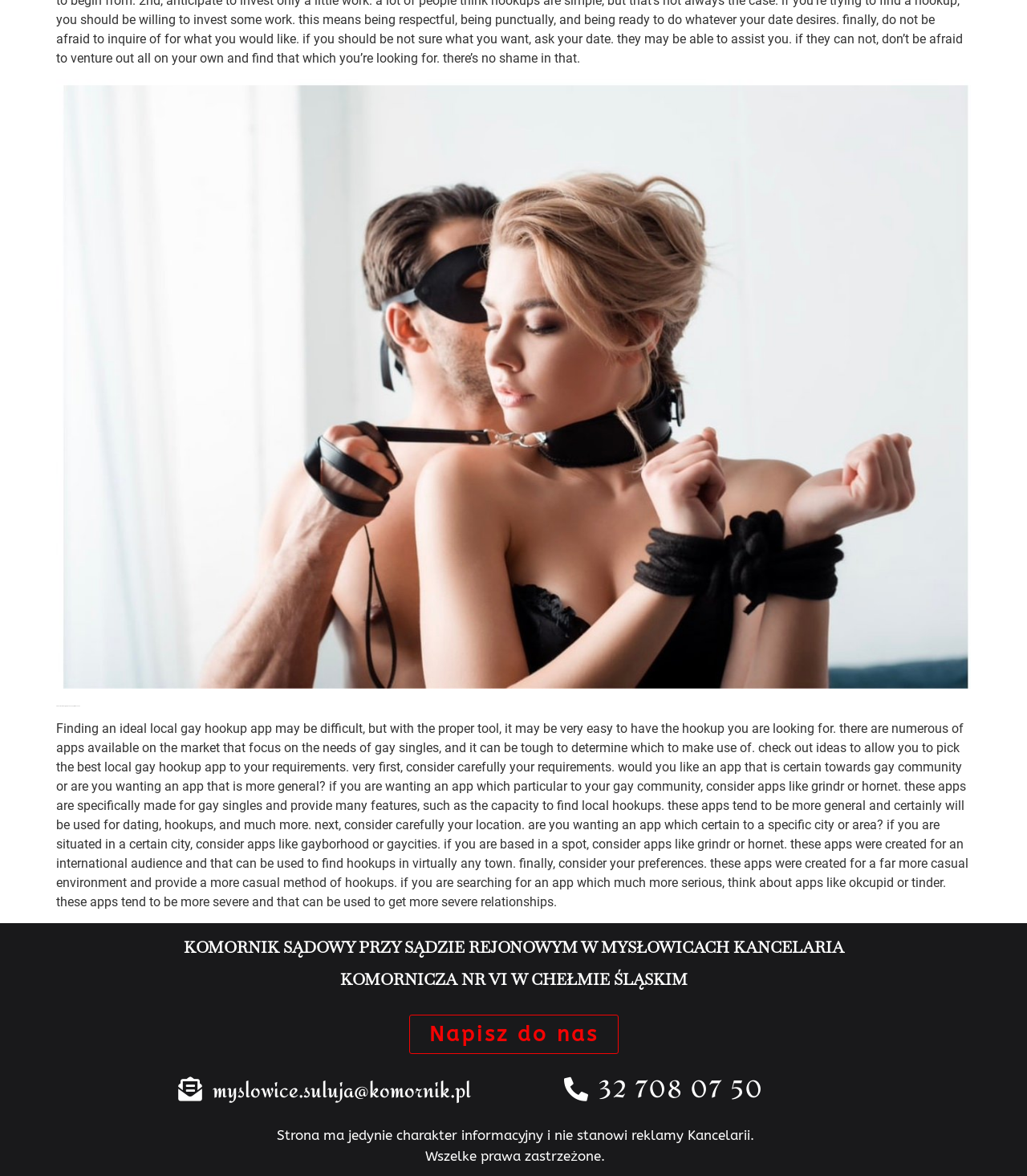Determine the bounding box coordinates for the UI element matching this description: "Napisz do nas".

[0.398, 0.863, 0.602, 0.897]